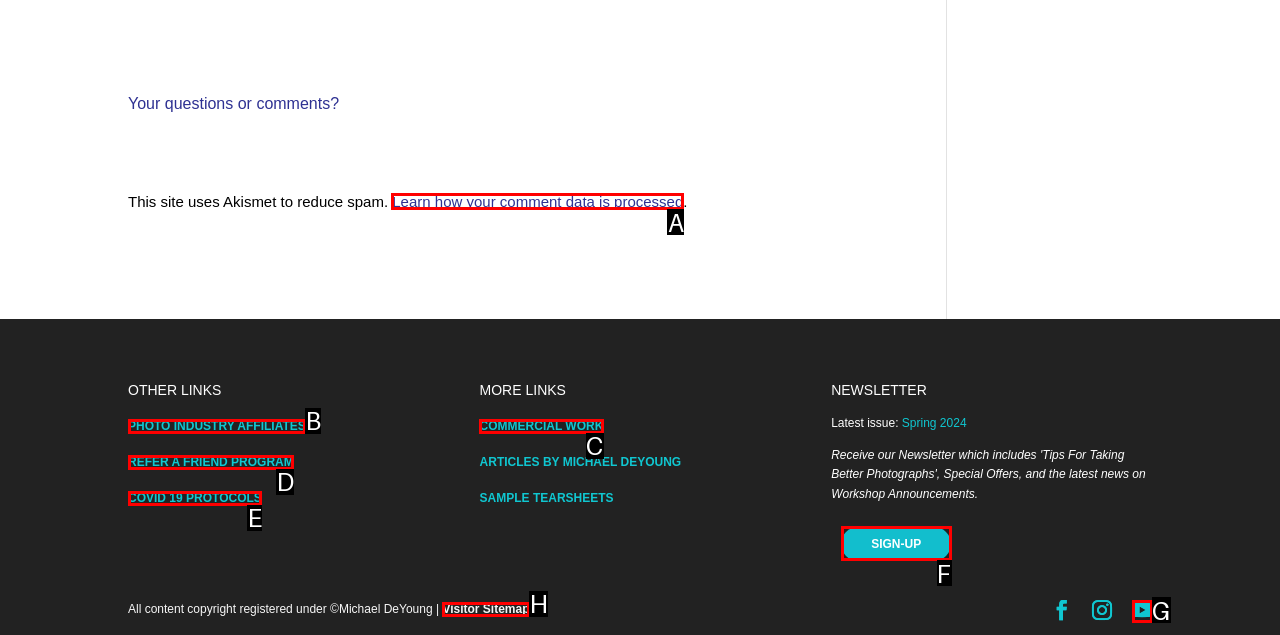Specify which HTML element I should click to complete this instruction: Search for something Answer with the letter of the relevant option.

None